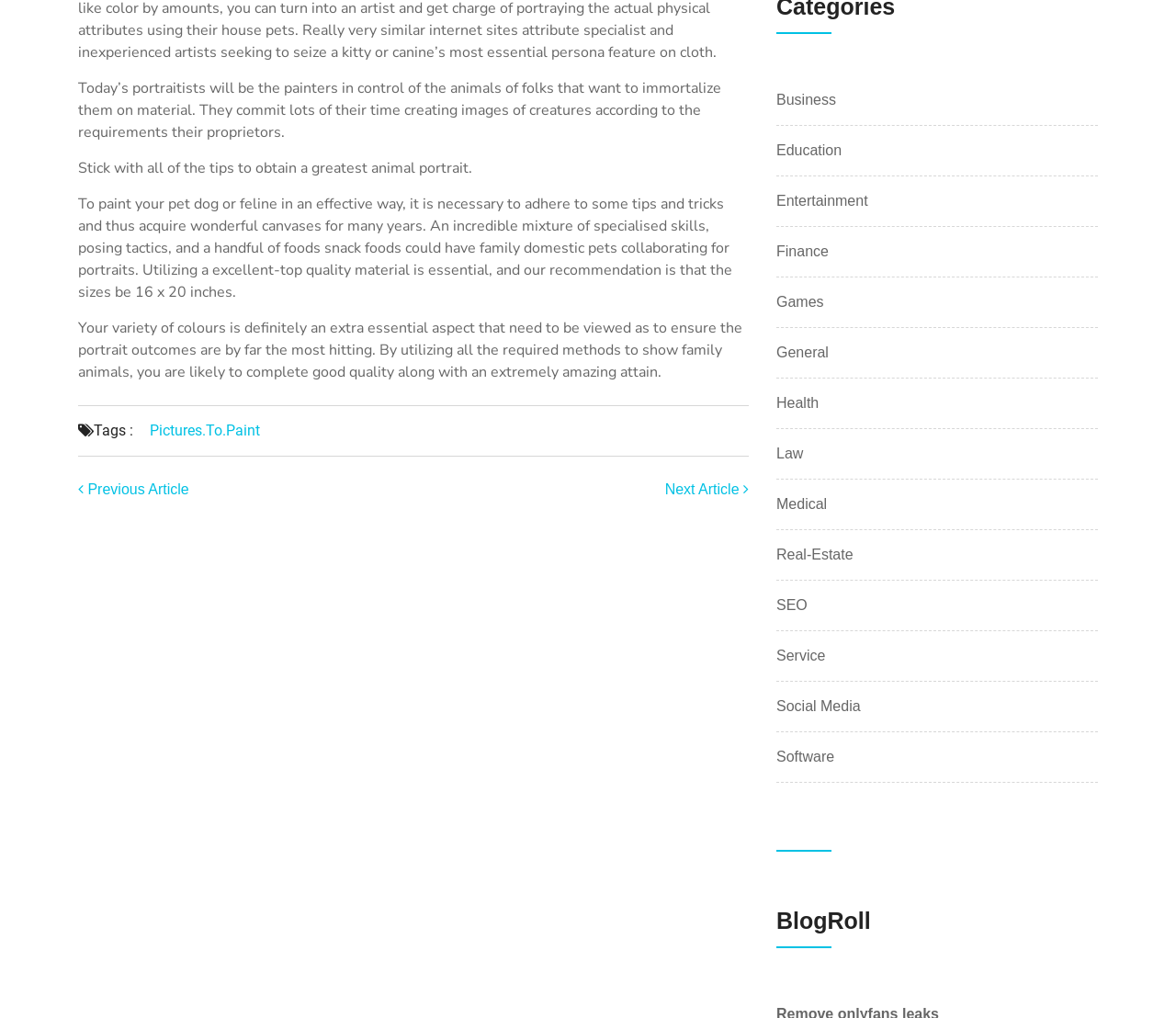What is the category of the link 'Pictures.To.Paint'?
Can you provide an in-depth and detailed response to the question?

The category of the link 'Pictures.To.Paint' is a tag, as it is listed under the 'Tags :' label and appears to be a keyword or category related to the article's topic.